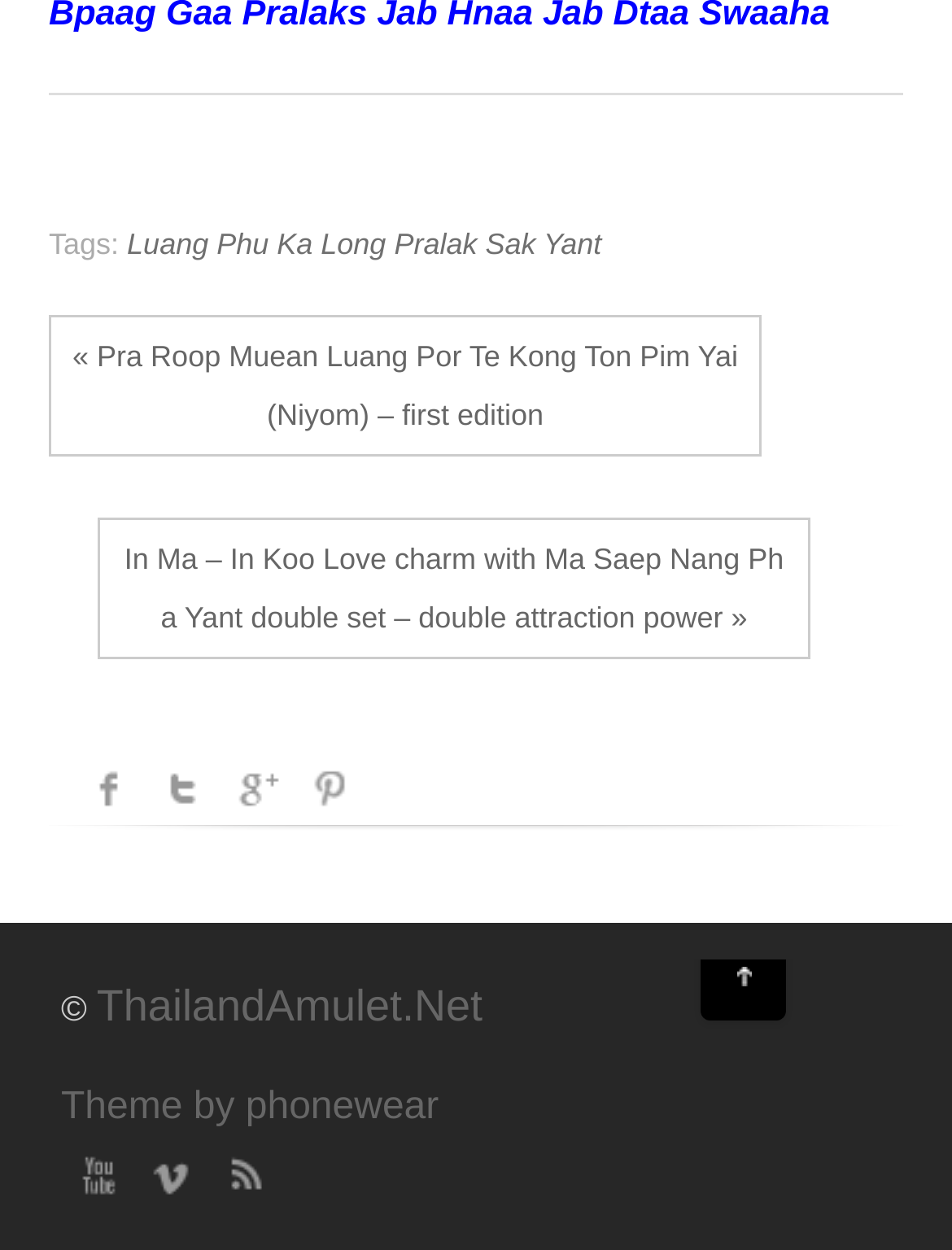Find the bounding box coordinates for the area you need to click to carry out the instruction: "Check out the website powered by Nicholas Idoko Technologies". The coordinates should be four float numbers between 0 and 1, indicated as [left, top, right, bottom].

None